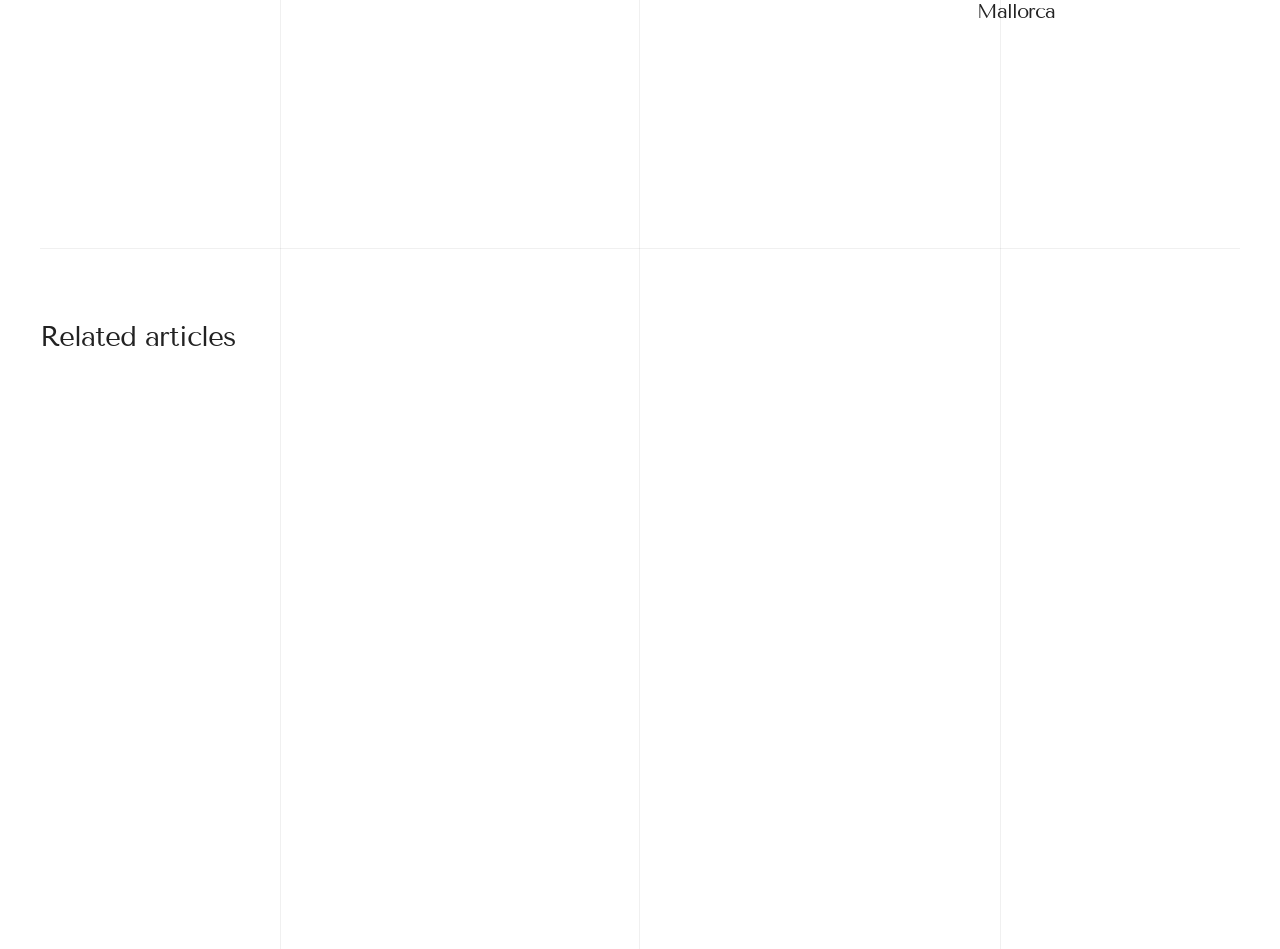Please specify the coordinates of the bounding box for the element that should be clicked to carry out this instruction: "Learn about UPS - ONLINE products". The coordinates must be four float numbers between 0 and 1, formatted as [left, top, right, bottom].

None